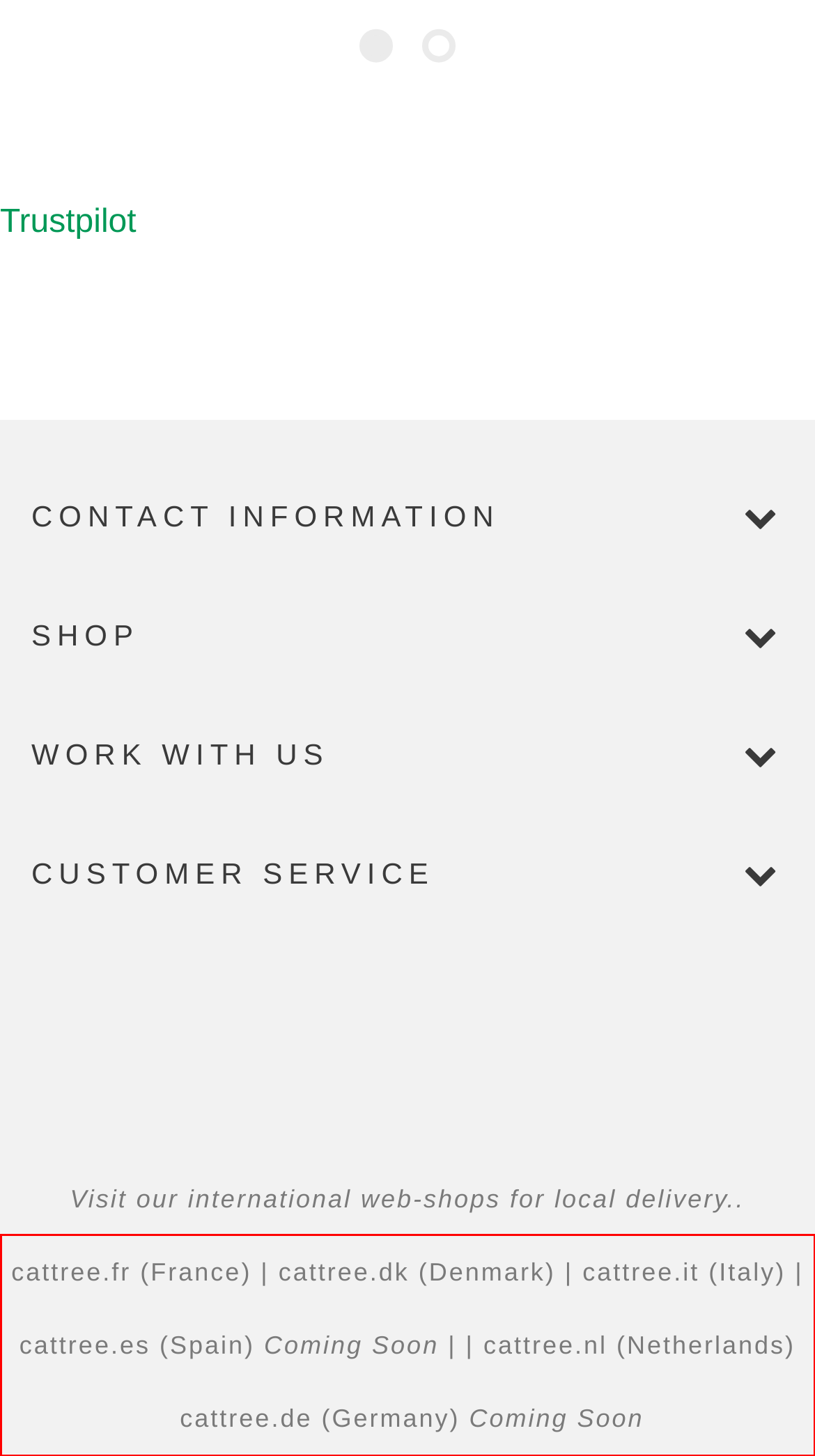Within the screenshot of the webpage, there is a red rectangle. Please recognize and generate the text content inside this red bounding box.

cattree.fr (France) | cattree.dk (Denmark) | cattree.it (Italy) | cattree.es (Spain) Coming Soon | | cattree.nl (Netherlands) cattree.de (Germany) Coming Soon